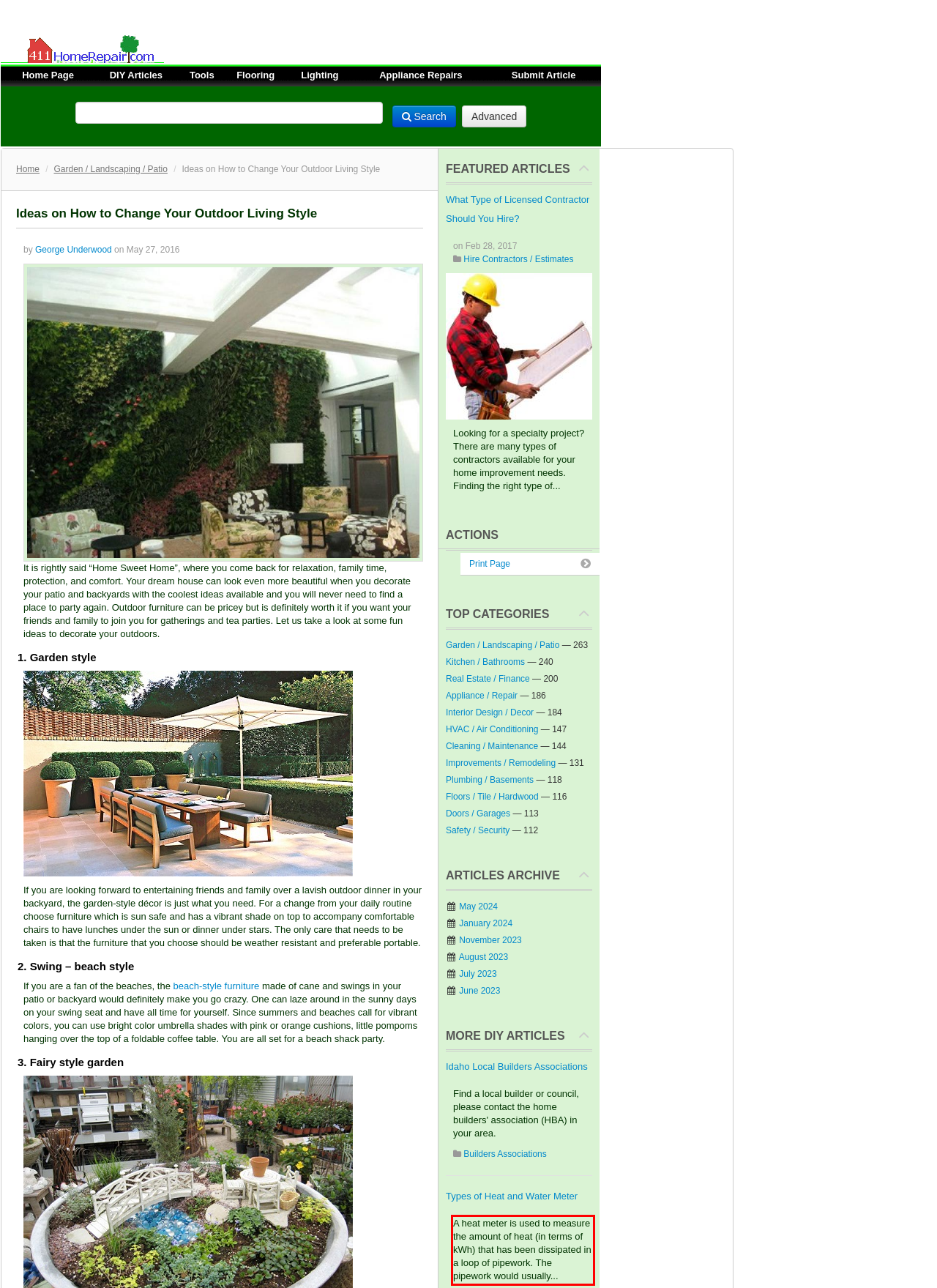From the screenshot of the webpage, locate the red bounding box and extract the text contained within that area.

A heat meter is used to measure the amount of heat (in terms of kWh) that has been dissipated in a loop of pipework. The pipework would usually...